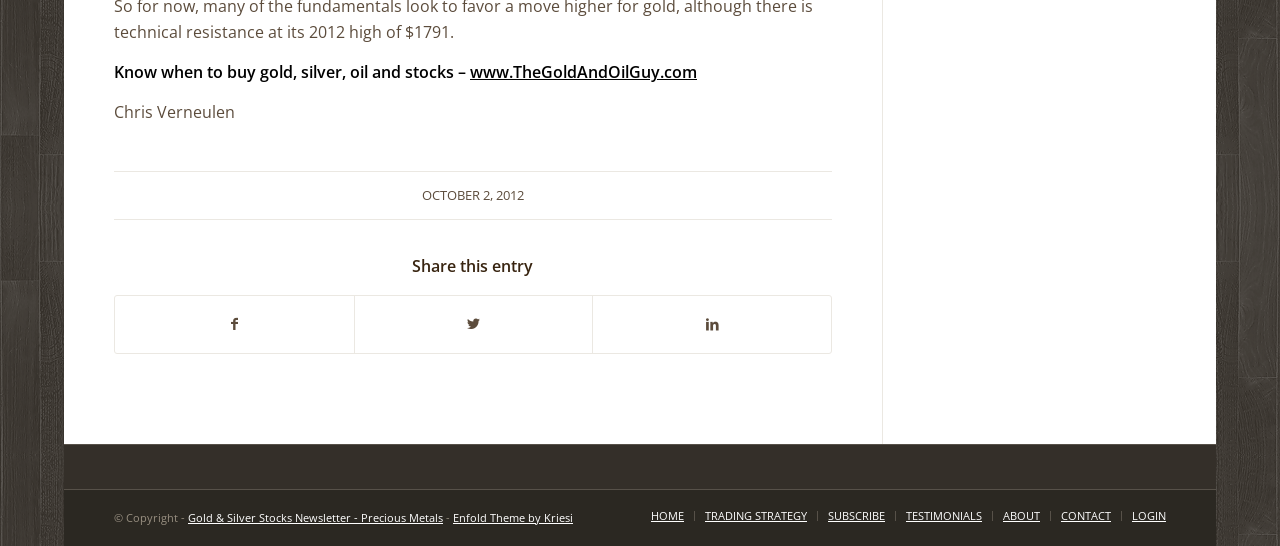Please identify the bounding box coordinates of the region to click in order to complete the given instruction: "Go to the HOME page". The coordinates should be four float numbers between 0 and 1, i.e., [left, top, right, bottom].

[0.509, 0.93, 0.534, 0.957]